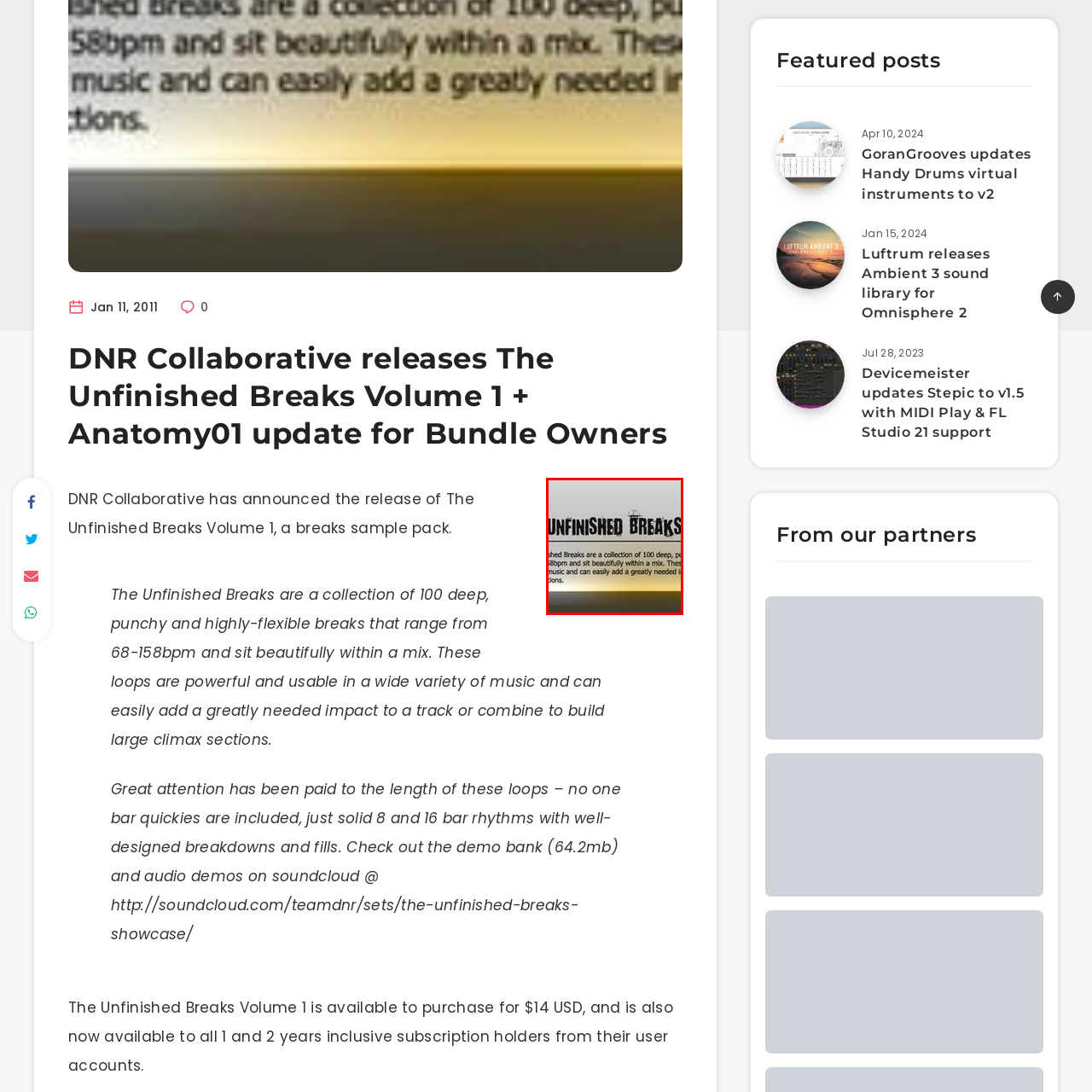Direct your attention to the zone enclosed by the orange box, What is the range of BPM in the breaks? 
Give your response in a single word or phrase.

68 to 158